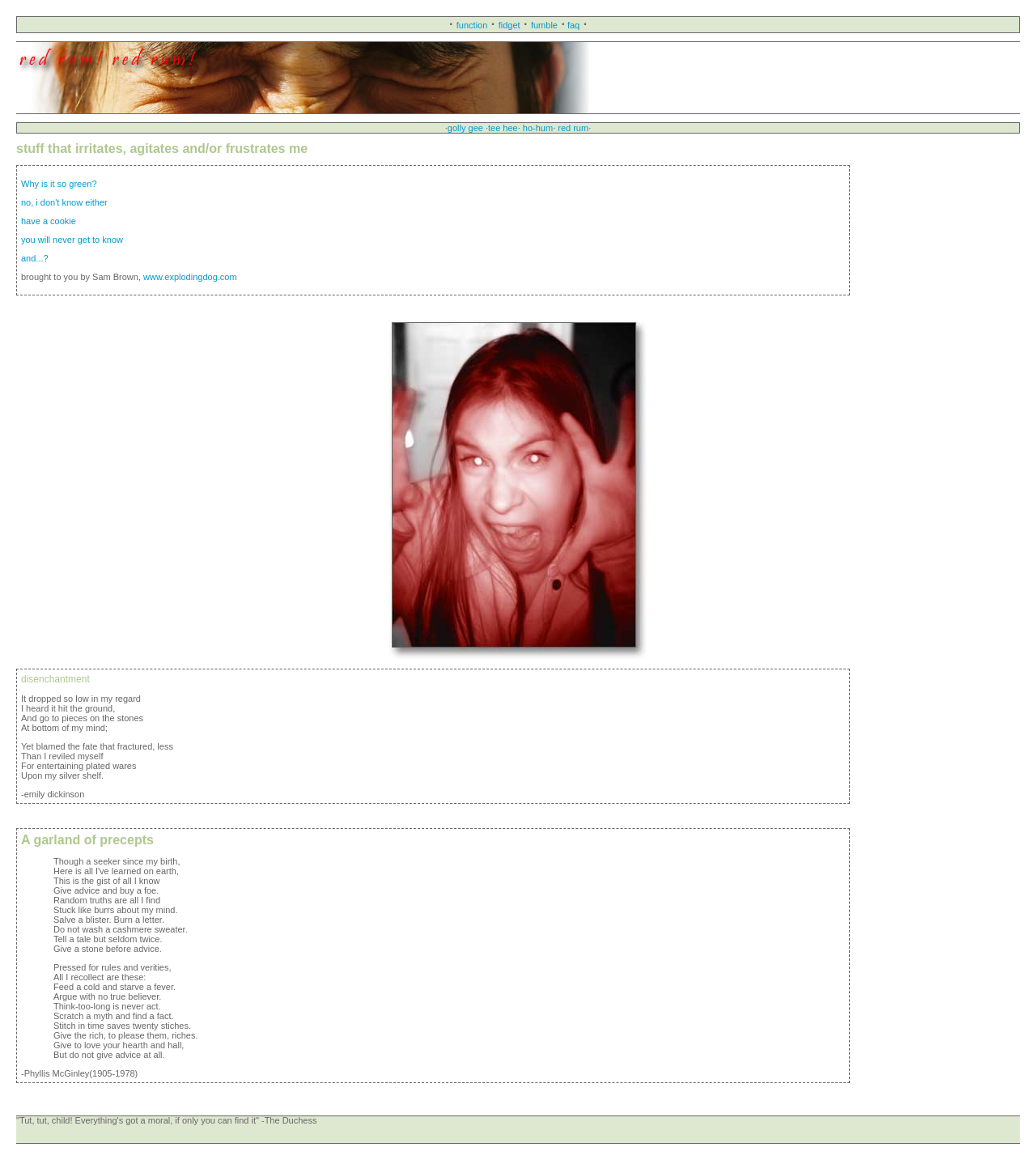Locate the bounding box coordinates of the clickable region to complete the following instruction: "Click on 'function' link."

[0.44, 0.017, 0.471, 0.026]